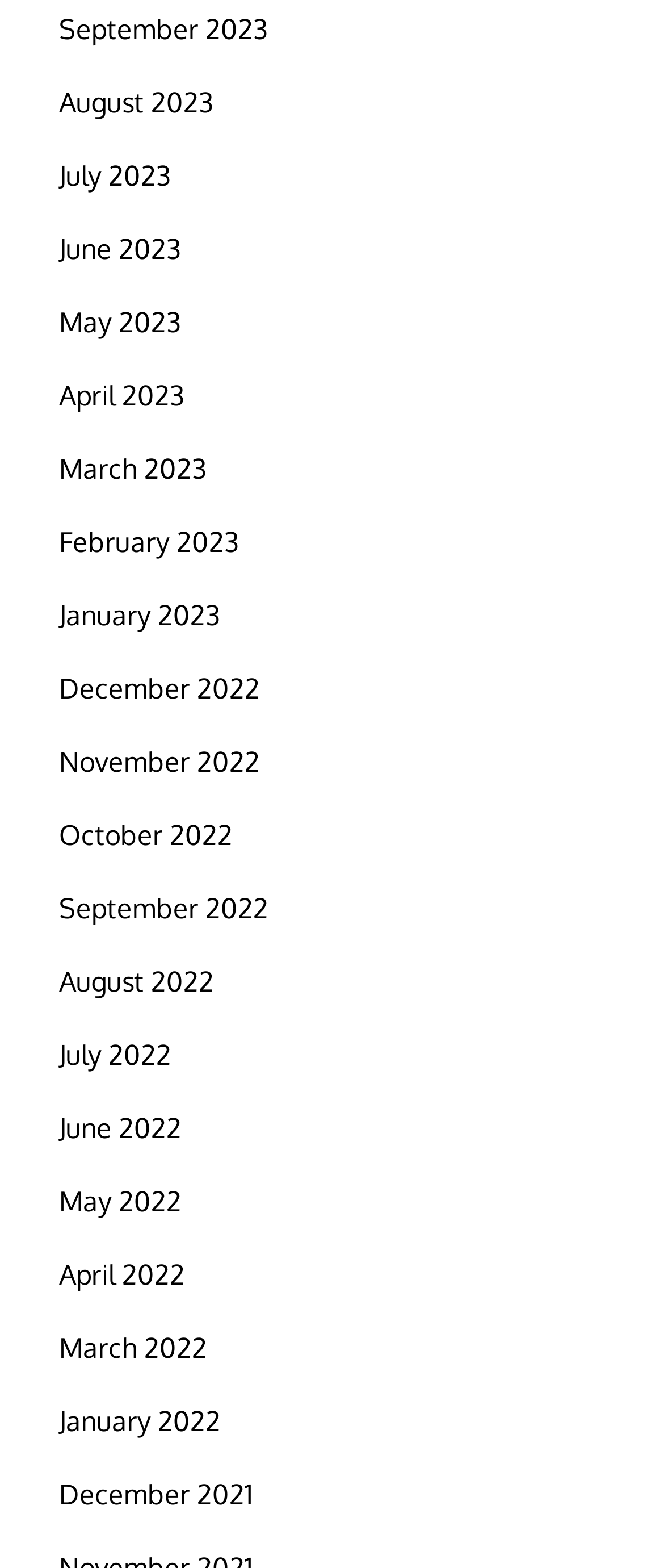Locate the bounding box coordinates of the clickable area needed to fulfill the instruction: "check July 2023".

[0.088, 0.101, 0.258, 0.123]